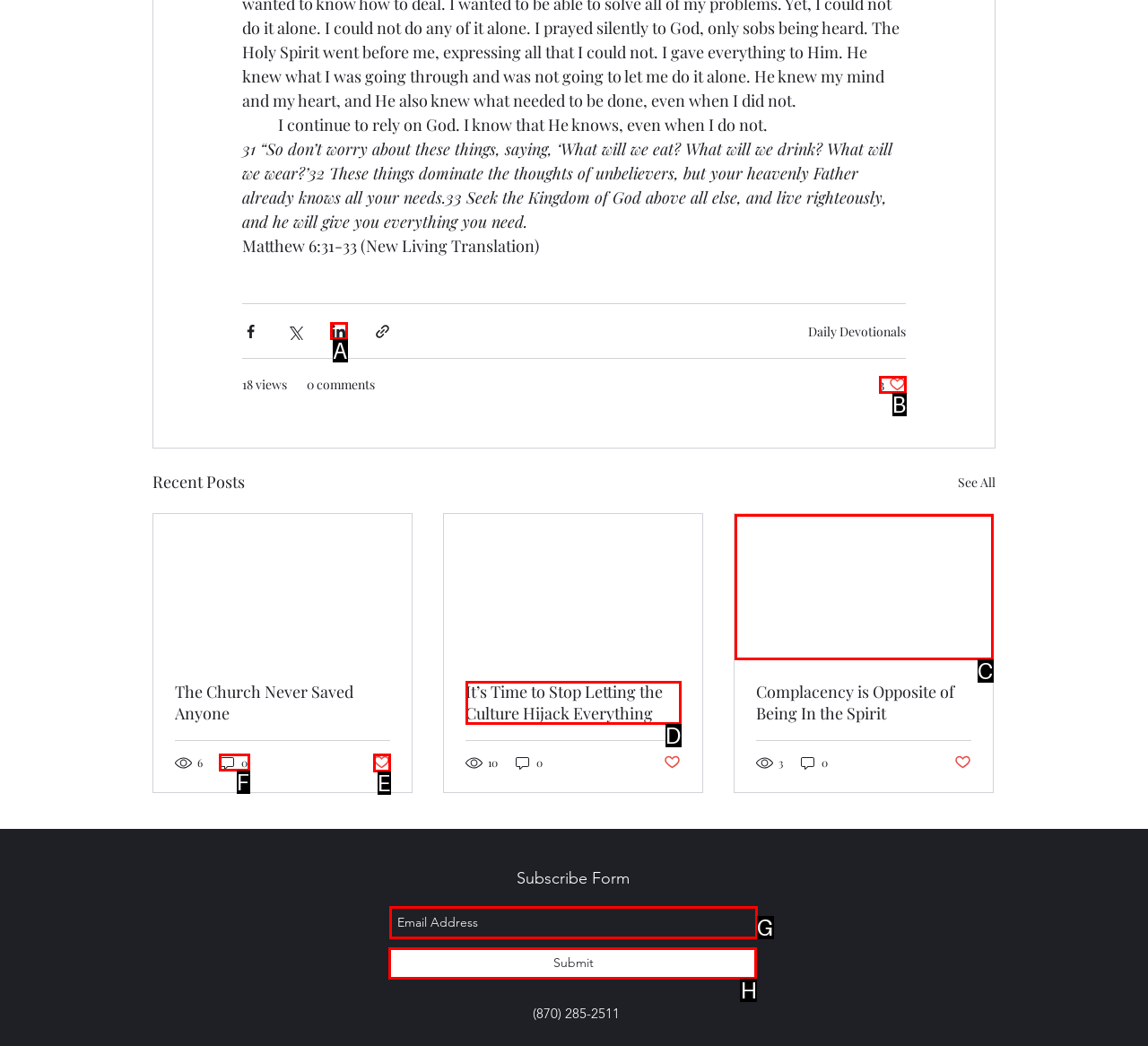Which option should be clicked to complete this task: Submit email address
Reply with the letter of the correct choice from the given choices.

H